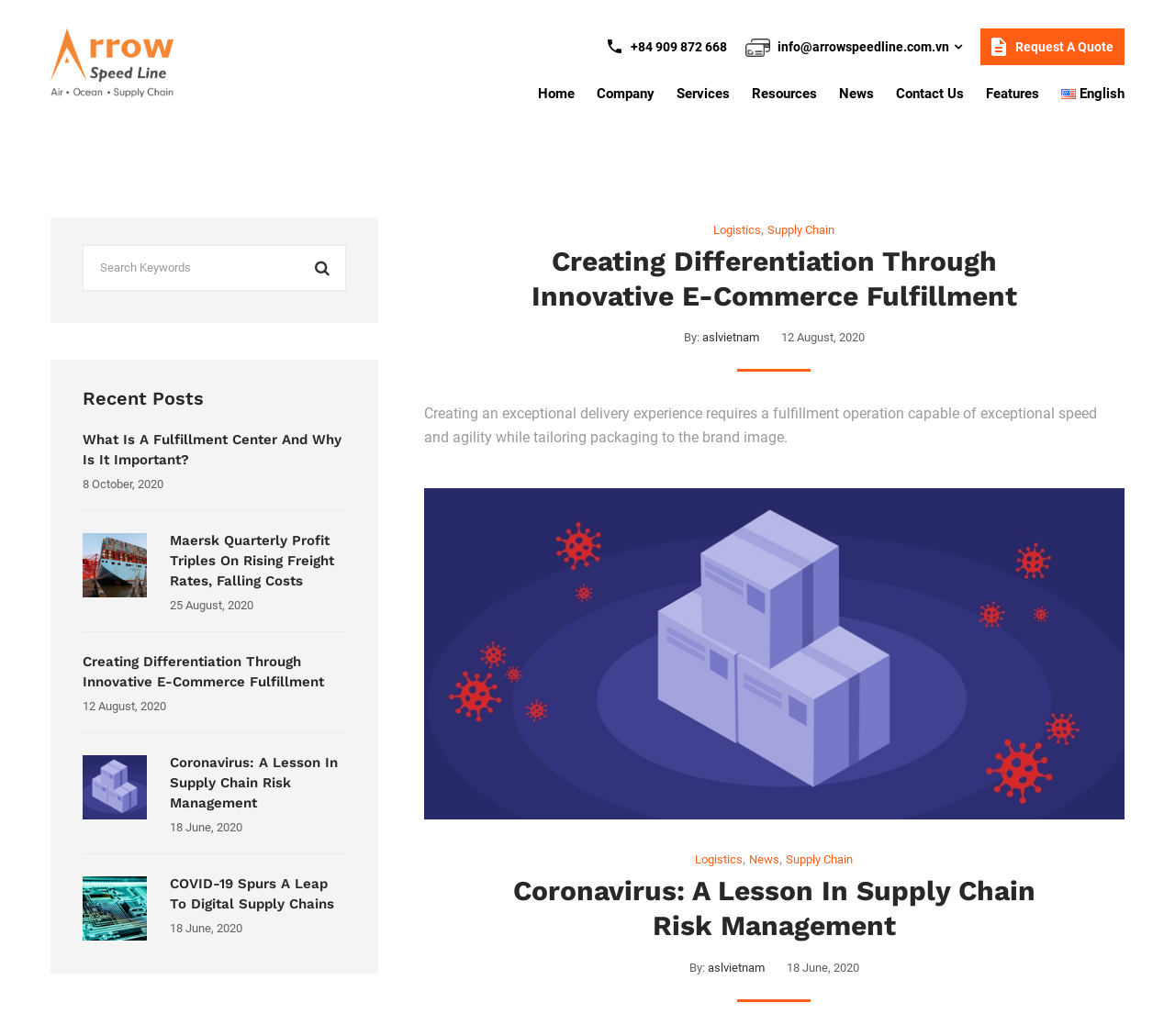Summarize the webpage comprehensively, mentioning all visible components.

The webpage is titled "Supply Chain Archives - Arrow Speed Line" and features a prominent logo of Arrow Speed Line at the top left corner, accompanied by three identical links with the same text and image. Below the logo, there is a phone number "+84 909 872 668" and a language selection icon with a dropdown menu.

The top navigation menu consists of nine links: Home, Company, Services, Resources, News, Contact Us, Features, and English. The links are evenly spaced and aligned horizontally across the top of the page.

The main content area is divided into two sections. The left section features a search bar with a search button and a heading "Recent Posts". Below the search bar, there are six news articles or blog posts, each with a heading, a link to the full article, and a date. The articles are listed in reverse chronological order, with the most recent one at the top.

The right section features a list of links related to logistics and supply chain management, including "Logistics", "Supply Chain", and "News". There are also two articles with headings "Creating Differentiation Through Innovative E-Commerce Fulfillment" and "Coronavirus: A Lesson In Supply Chain Risk Management", each with a link to the full article, a date, and an author.

Overall, the webpage has a clean and organized layout, with a focus on providing easy access to news articles and resources related to supply chain management.